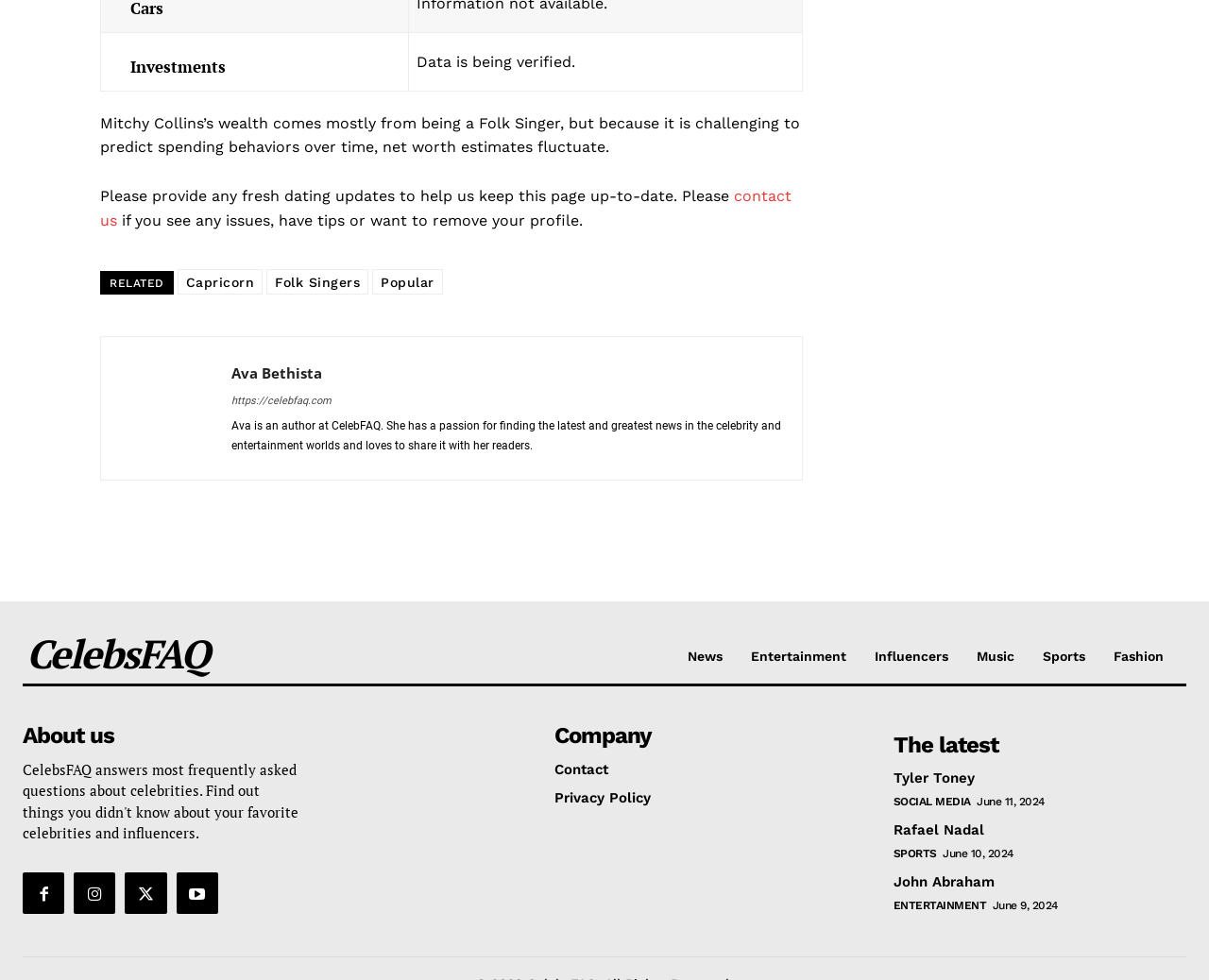Use a single word or phrase to answer the question: What is the topic of the link 'Capricorn'?

Astrology